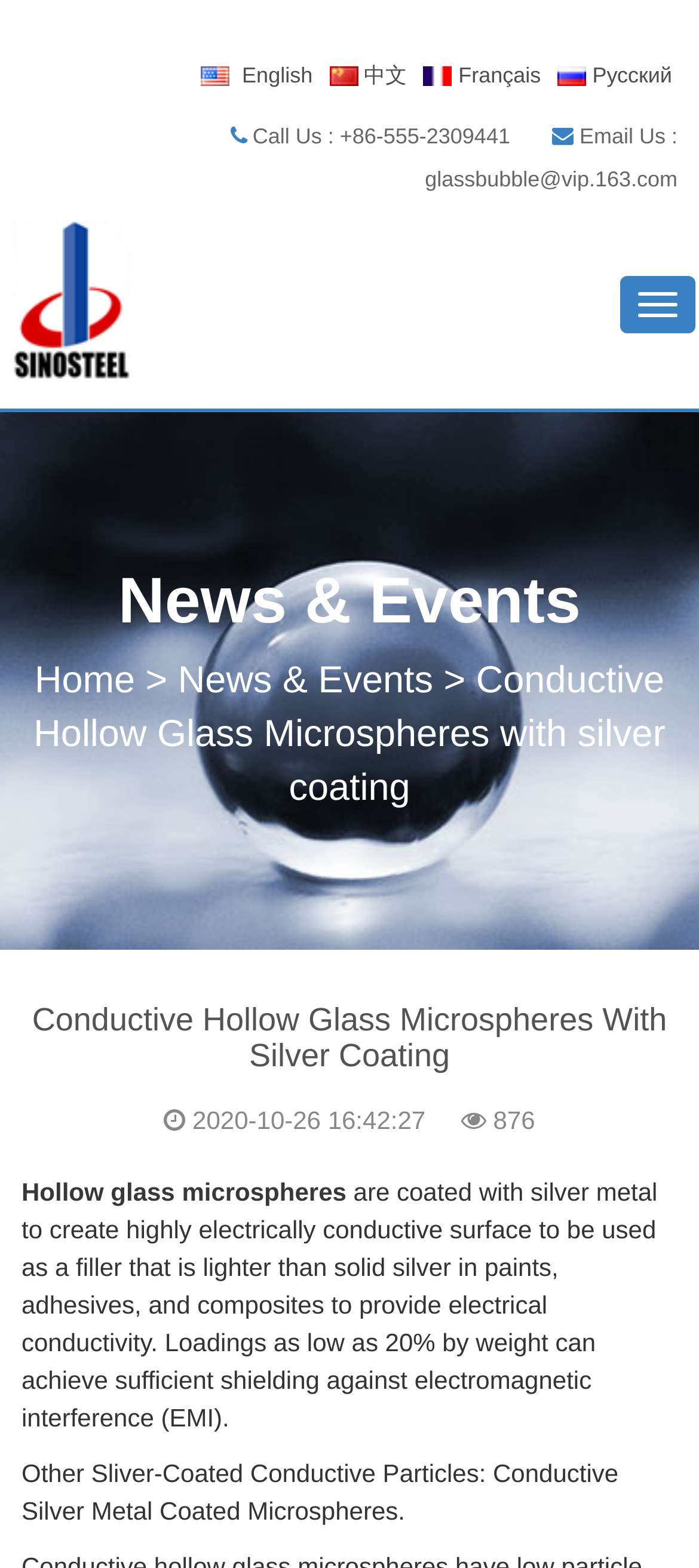Determine the bounding box coordinates of the clickable element to complete this instruction: "Switch to English". Provide the coordinates in the format of four float numbers between 0 and 1, [left, top, right, bottom].

[0.28, 0.04, 0.455, 0.056]